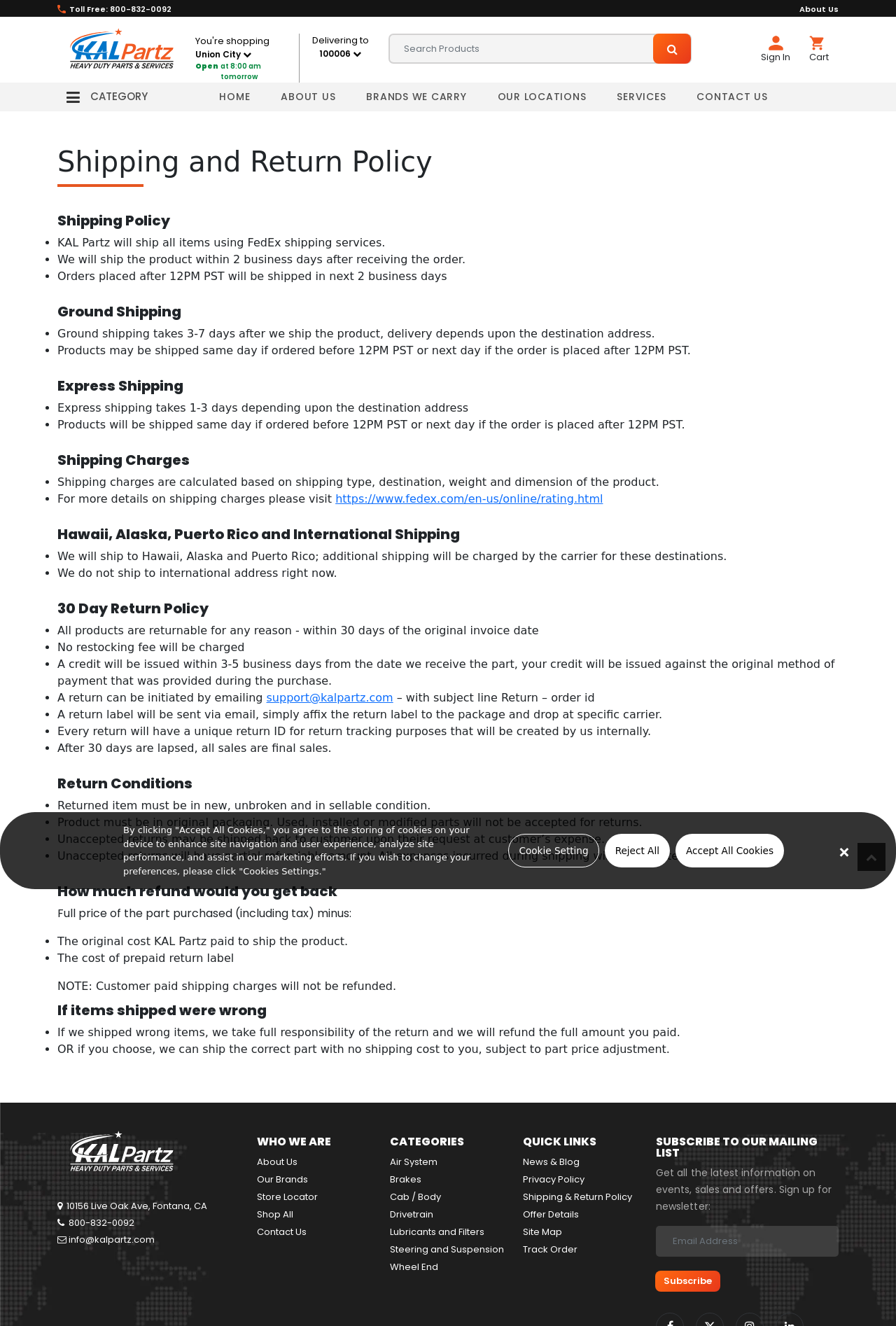Analyze the image and answer the question with as much detail as possible: 
How do I initiate a return?

According to the webpage, under the '30 Day Return Policy' section, it is stated that 'A return can be initiated by emailing support@kalpartz.com – with subject line Return – order id'